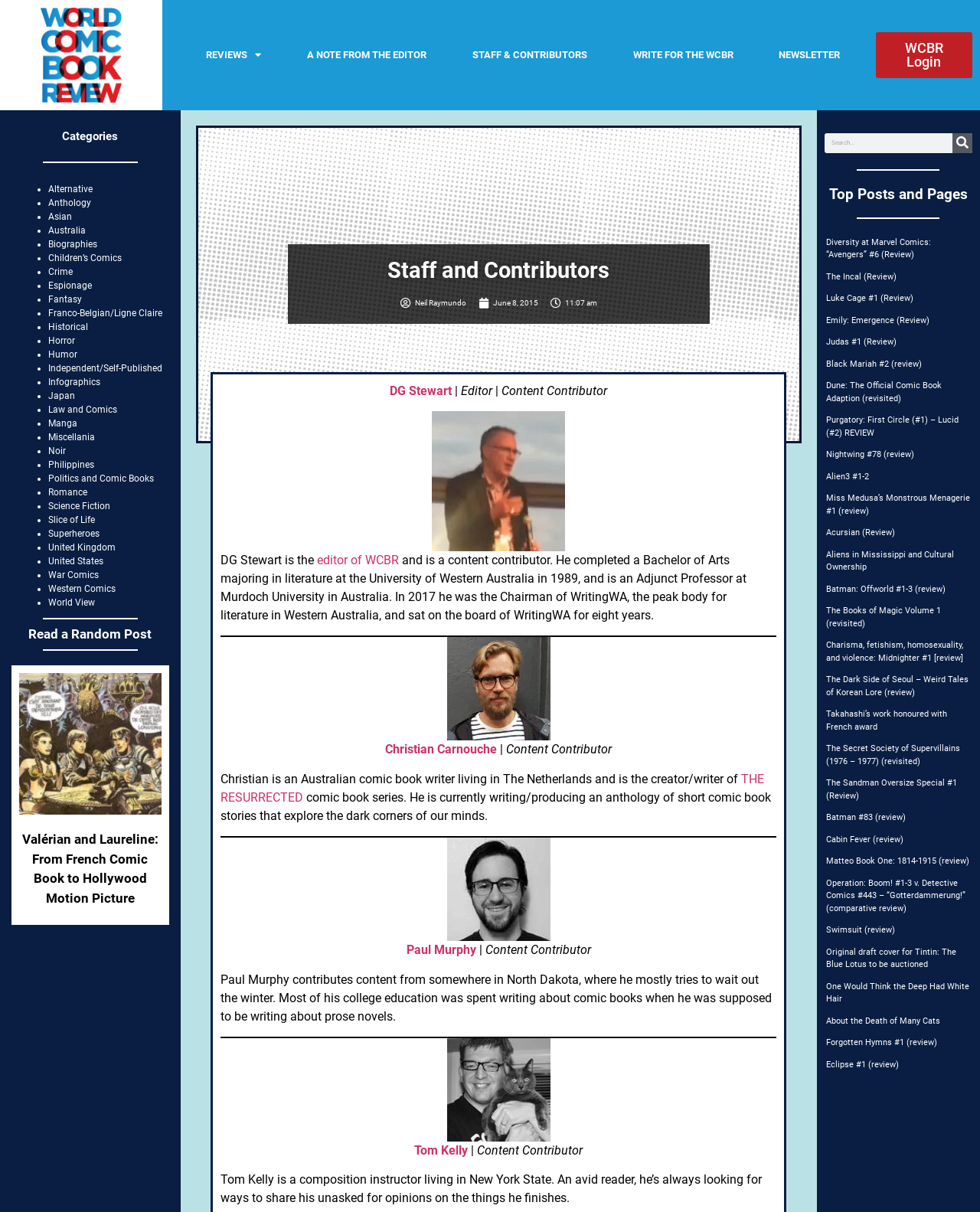Determine the bounding box coordinates of the clickable element necessary to fulfill the instruction: "Go to A NOTE FROM THE EDITOR". Provide the coordinates as four float numbers within the 0 to 1 range, i.e., [left, top, right, bottom].

[0.292, 0.037, 0.456, 0.054]